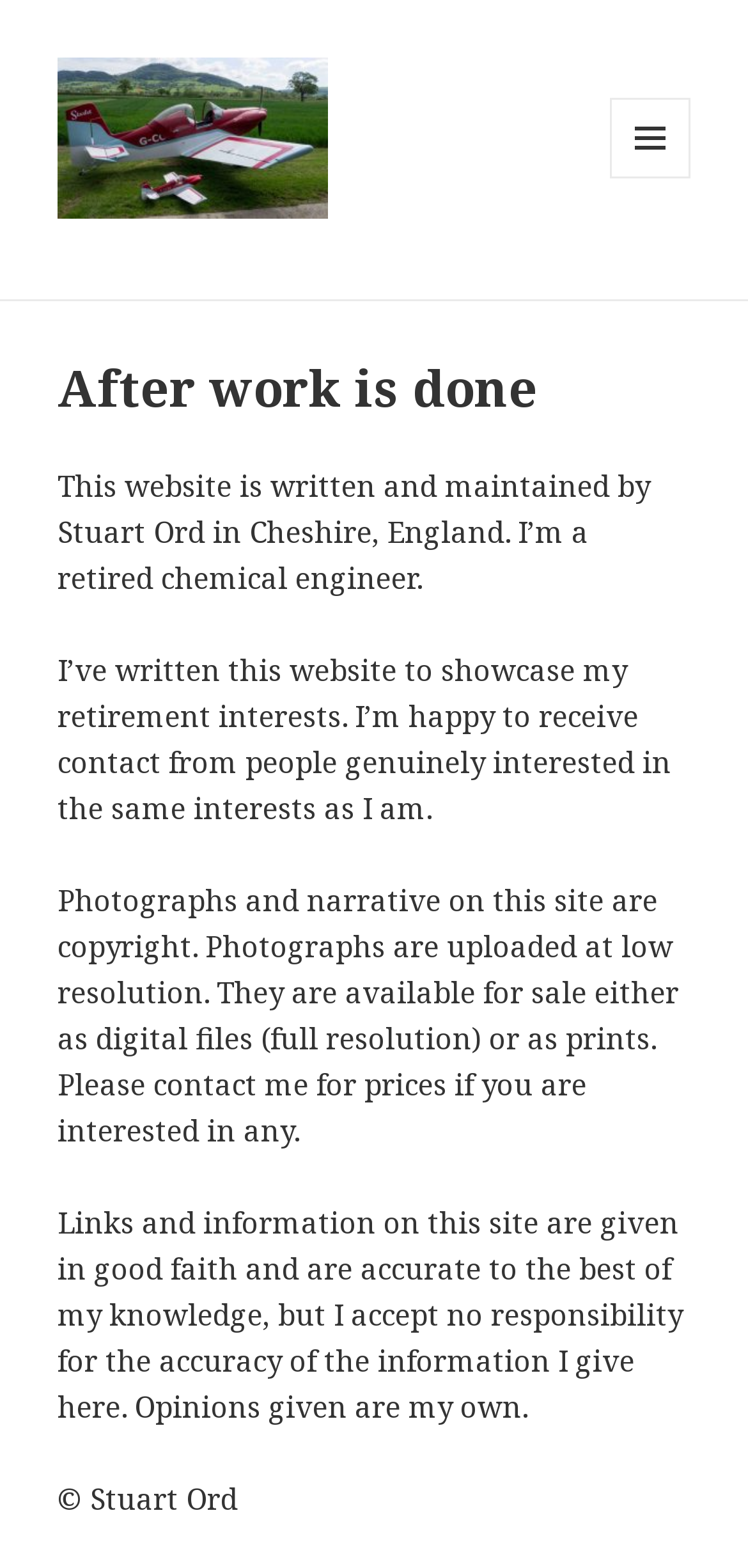What is the purpose of the website?
Use the information from the image to give a detailed answer to the question.

The purpose of the website can be inferred from the second StaticText element, which states 'I’ve written this website to showcase my retirement interests.'